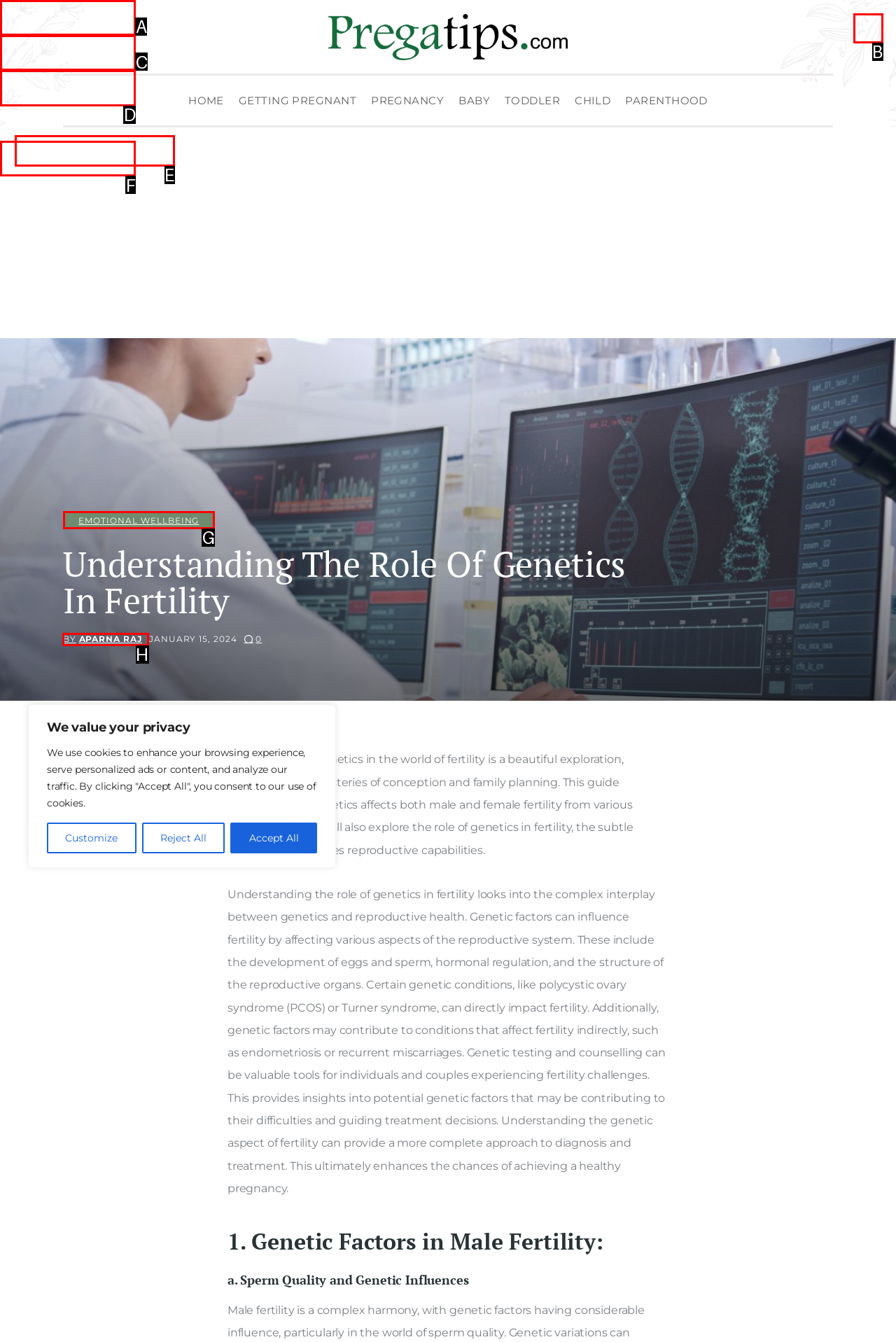Determine the appropriate lettered choice for the task: Click the 'BY APARNA RAJ' link. Reply with the correct letter.

H